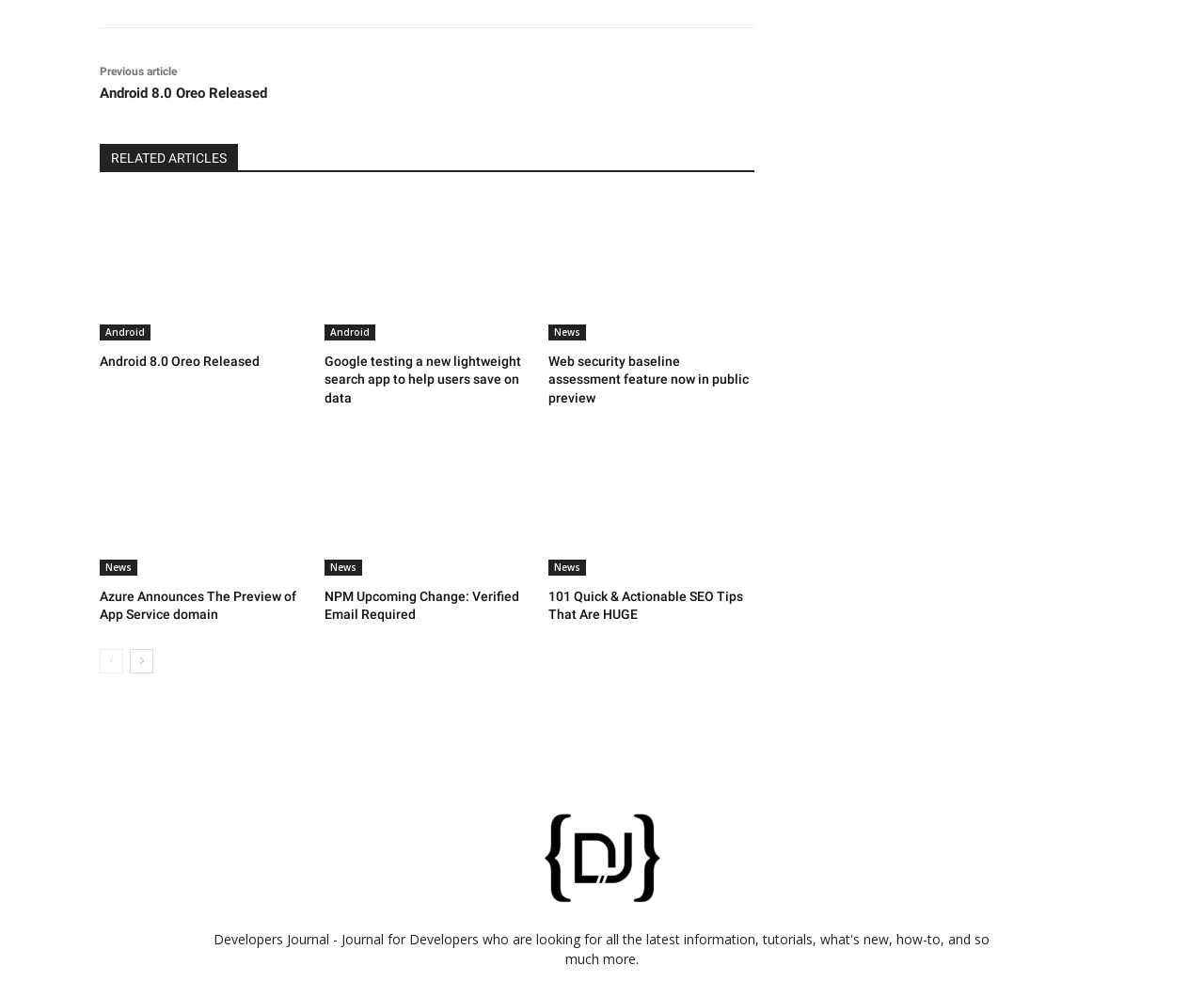Based on the element description "News", predict the bounding box coordinates of the UI element.

[0.269, 0.55, 0.301, 0.566]